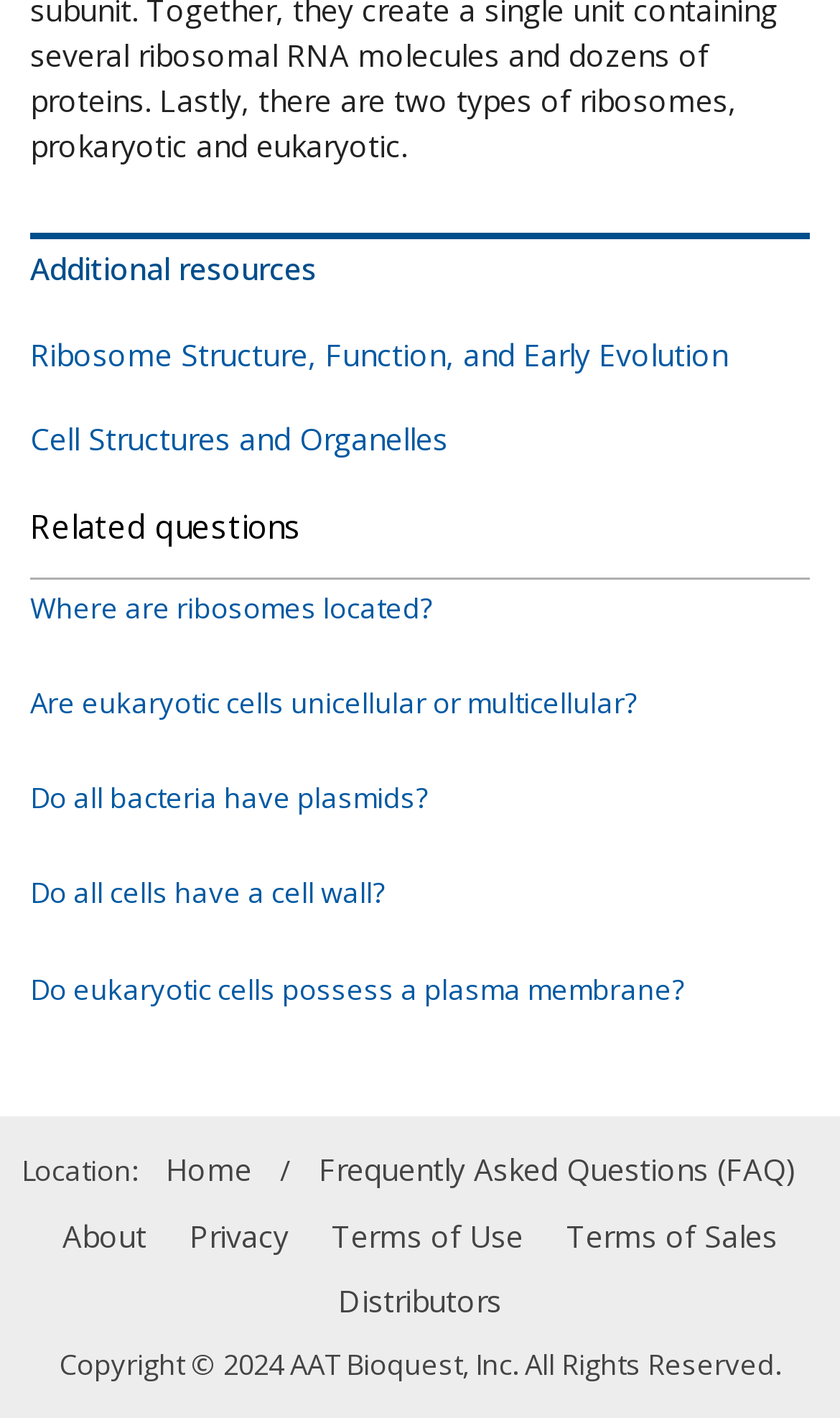Indicate the bounding box coordinates of the element that needs to be clicked to satisfy the following instruction: "Go to home page". The coordinates should be four float numbers between 0 and 1, i.e., [left, top, right, bottom].

[0.197, 0.803, 0.3, 0.847]